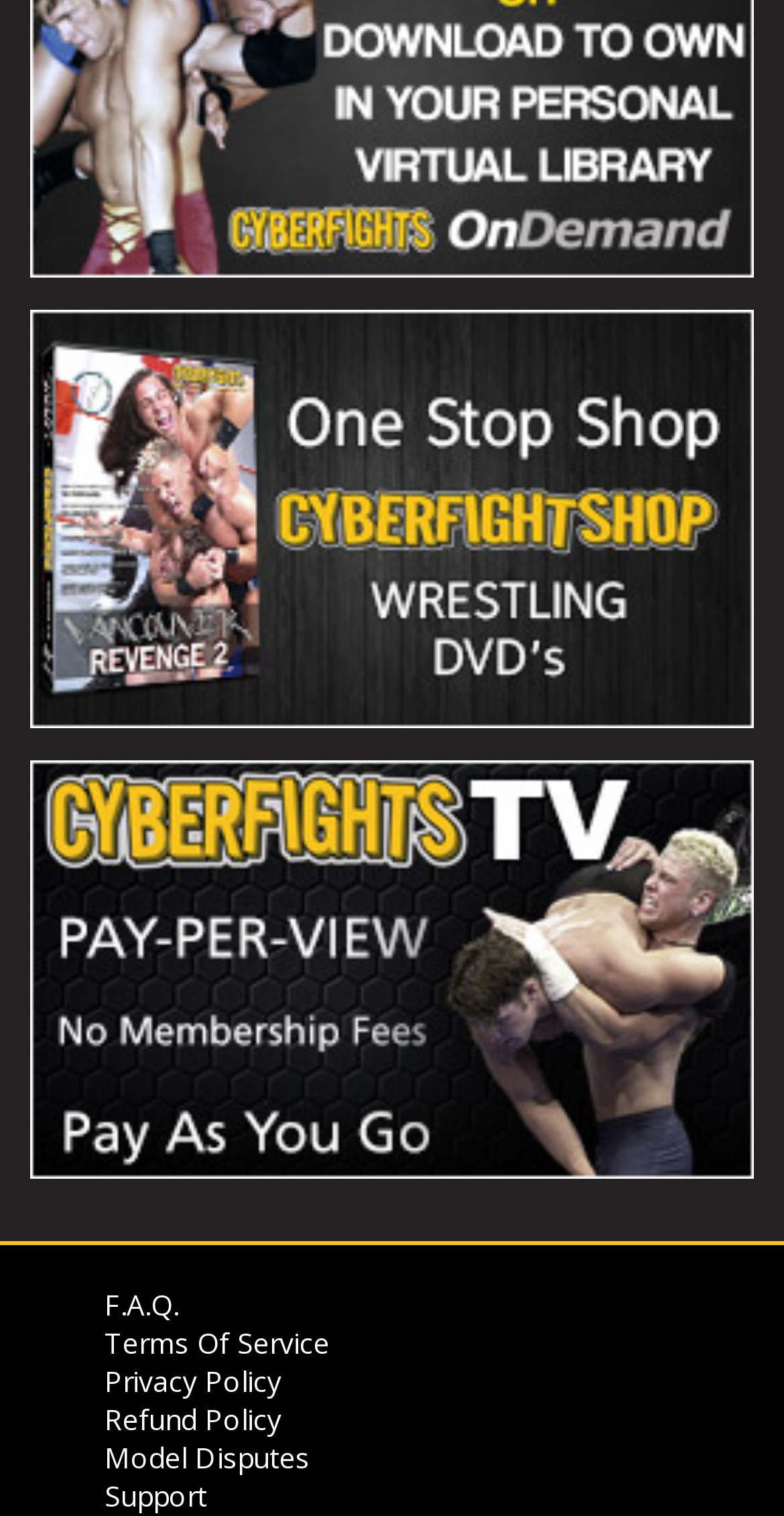Refer to the image and provide an in-depth answer to the question:
What is the horizontal position of the 'Advert' links?

Based on the bounding box coordinates, all 'Advert' links have an x1 value of 0.038, which indicates that they are positioned at the left side of the page.